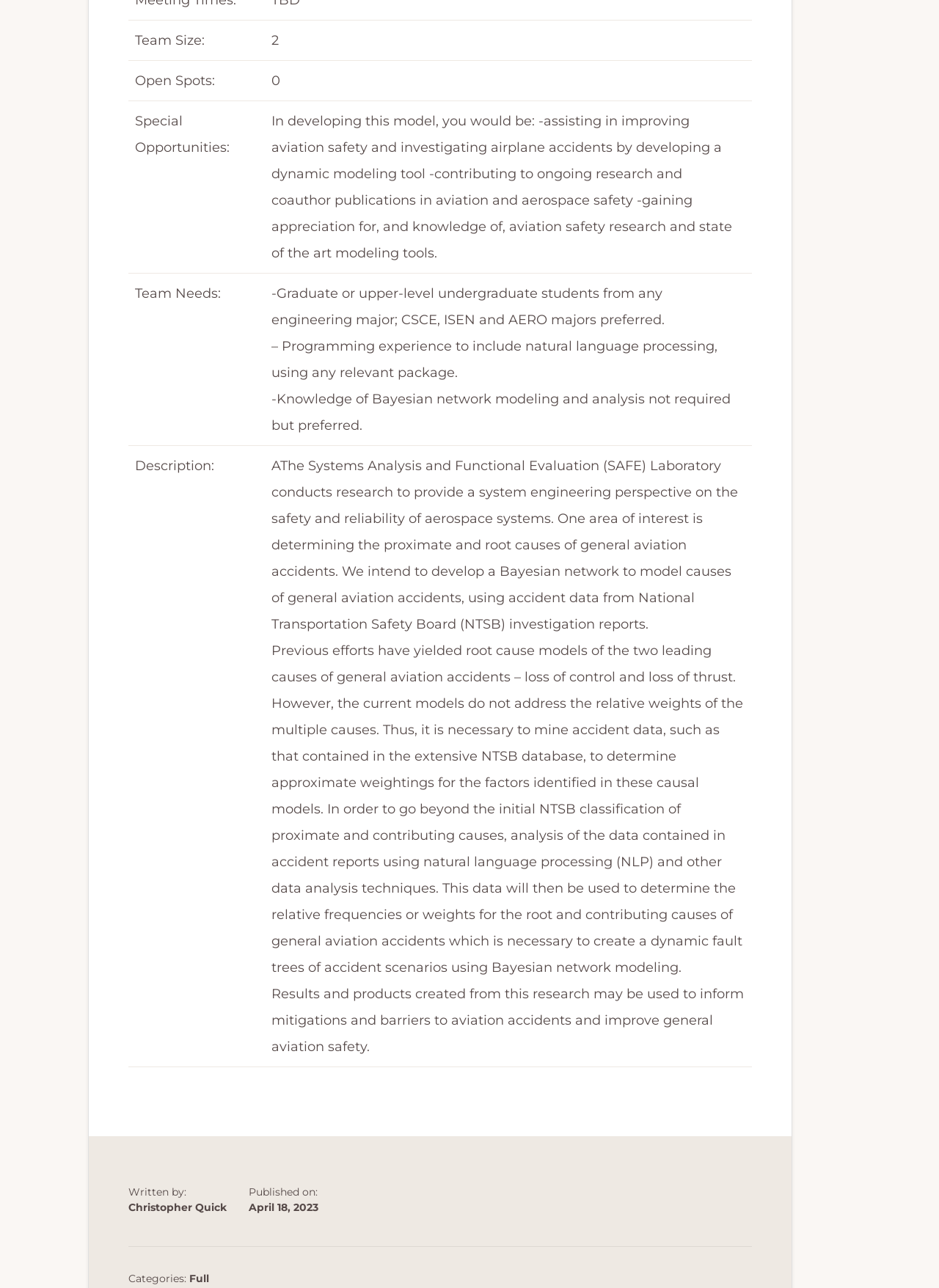Predict the bounding box of the UI element that fits this description: "Site Support".

[0.418, 0.298, 0.481, 0.309]